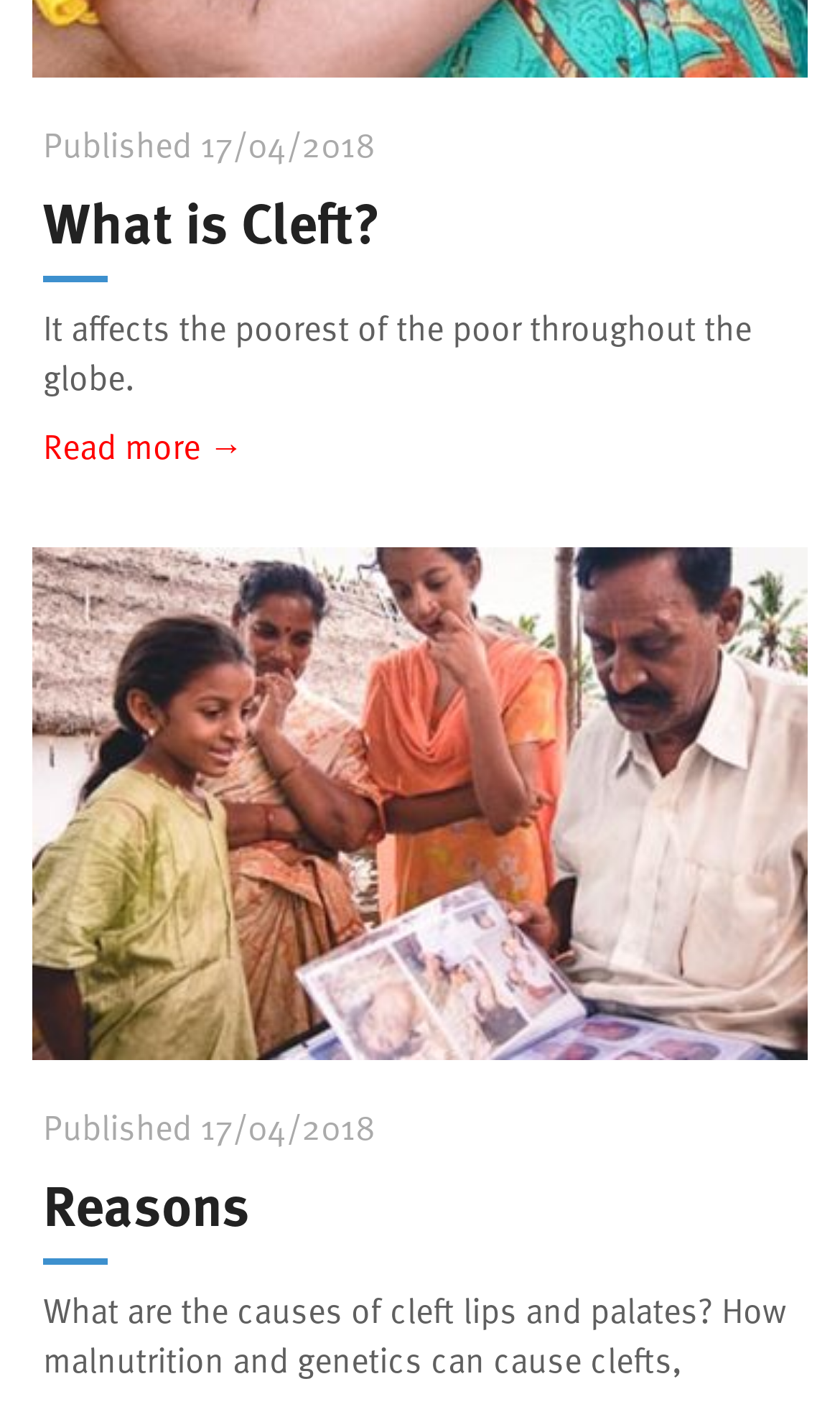Give a concise answer using one word or a phrase to the following question:
What is the date of publication?

17/04/2018